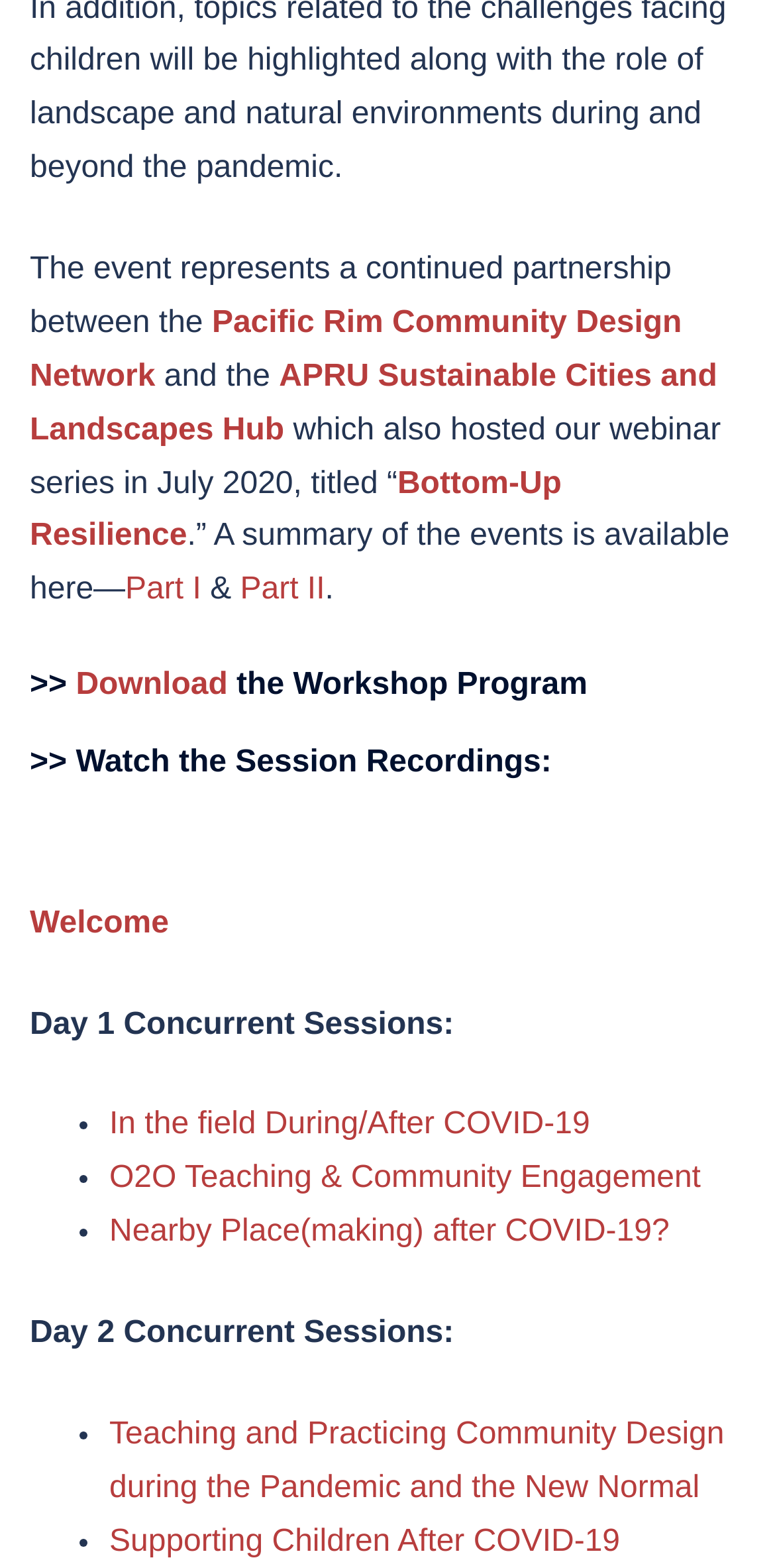Highlight the bounding box coordinates of the element you need to click to perform the following instruction: "Access the 'Teaching and Practicing Community Design during the Pandemic and the New Normal' session."

[0.141, 0.904, 0.935, 0.96]